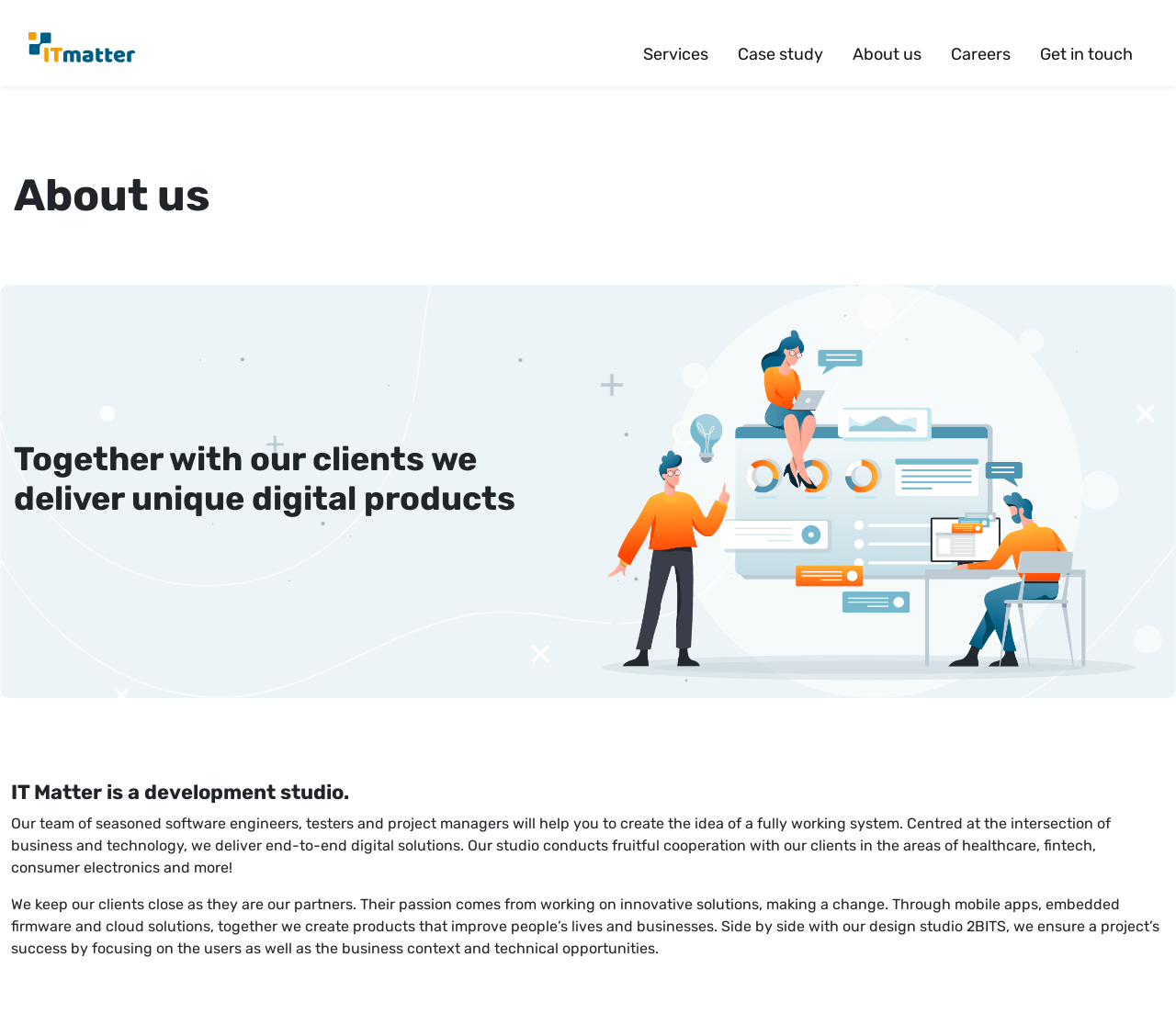How many links are in the top navigation bar?
From the screenshot, provide a brief answer in one word or phrase.

5